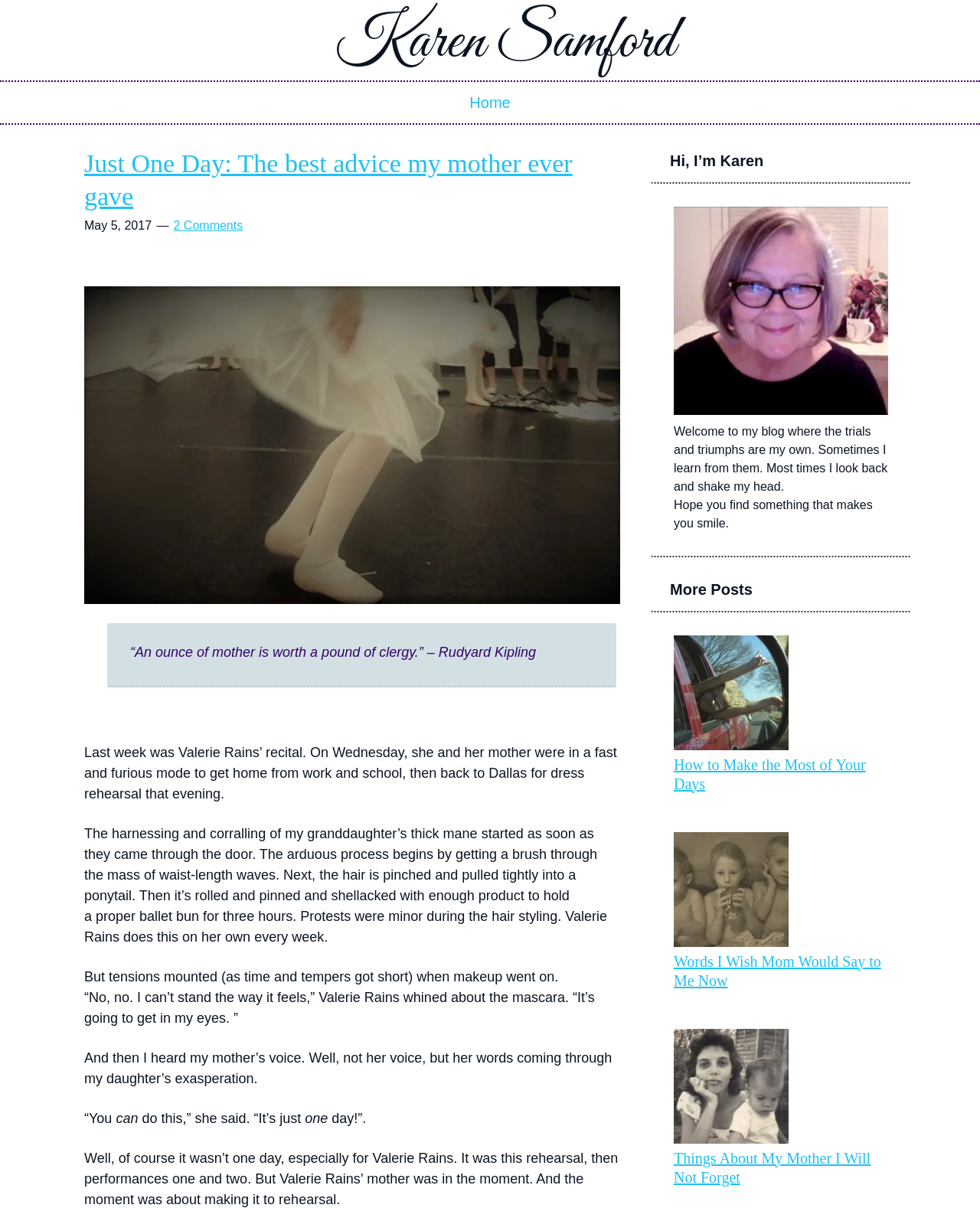Bounding box coordinates are specified in the format (top-left x, top-left y, bottom-right x, bottom-right y). All values are floating point numbers bounded between 0 and 1. Please provide the bounding box coordinate of the region this sentence describes: Clients

None